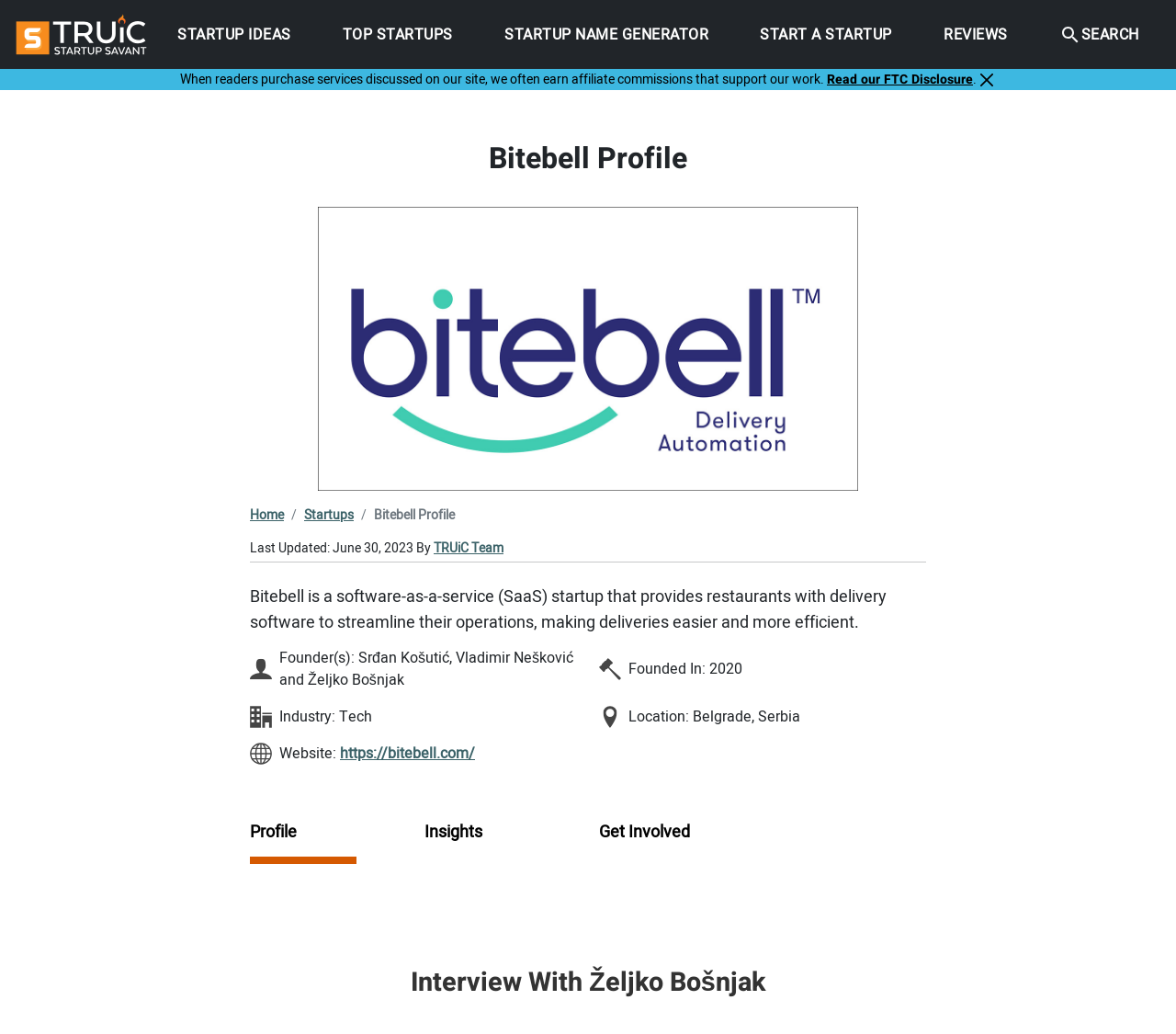Please identify the bounding box coordinates of the clickable area that will allow you to execute the instruction: "Click the 'Profile' link".

[0.212, 0.793, 0.271, 0.824]